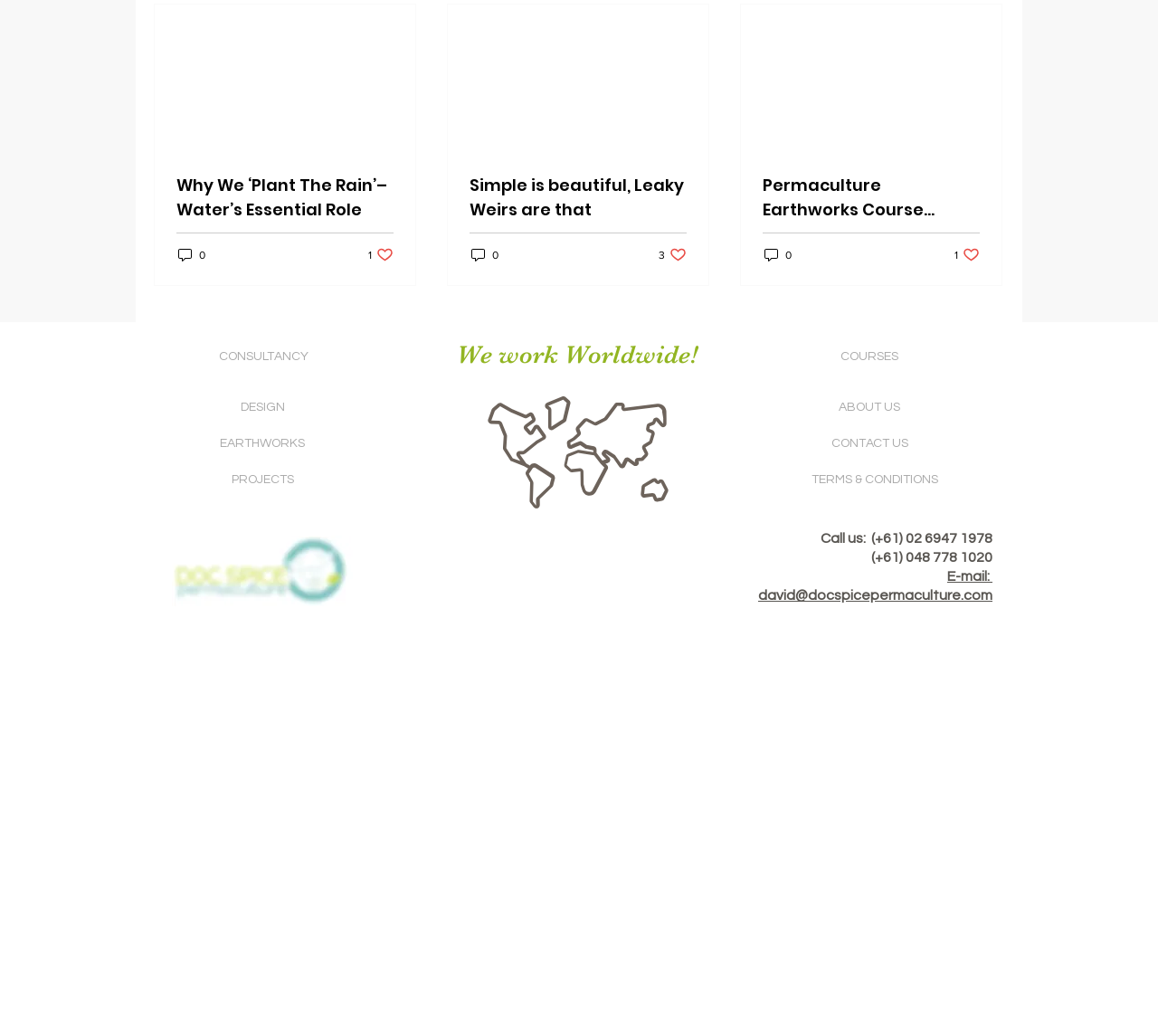What social media platforms are linked?
Please look at the screenshot and answer using one word or phrase.

Facebook, Instagram, YouTube